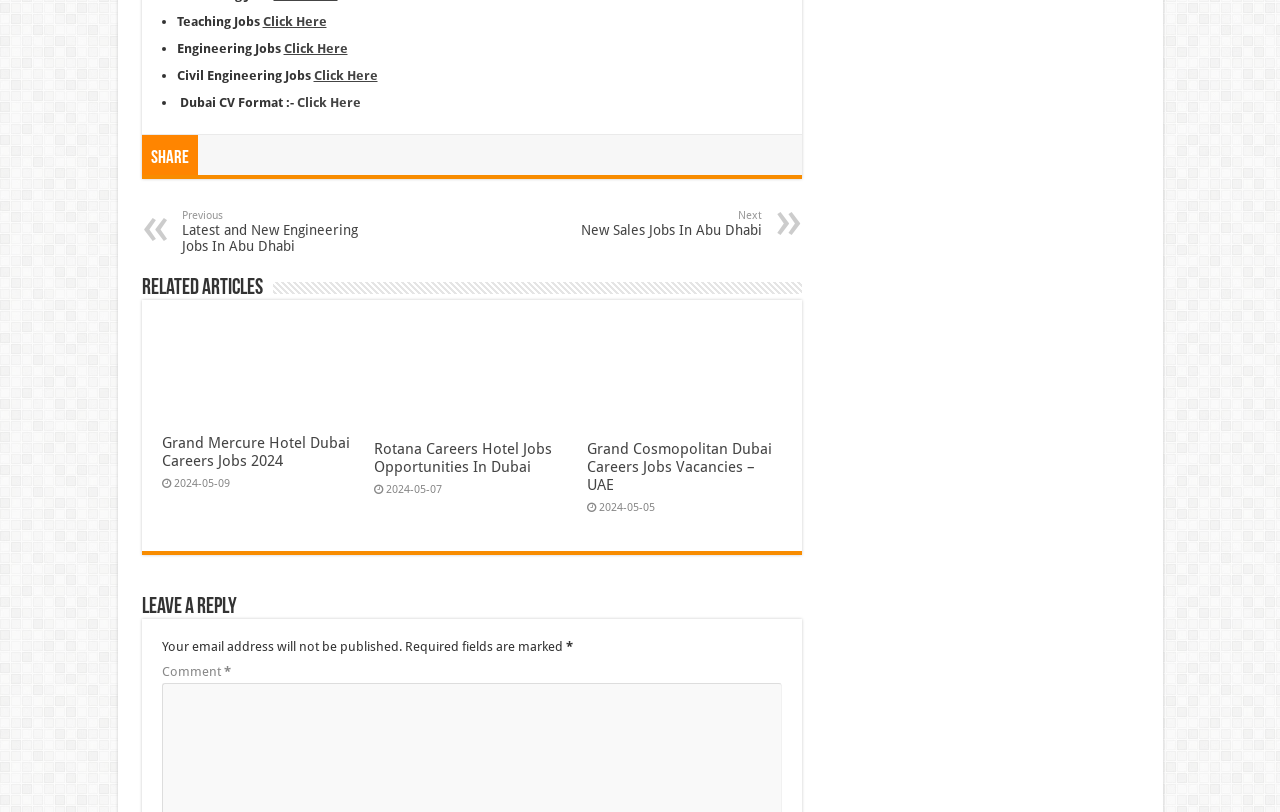Determine the bounding box coordinates of the section I need to click to execute the following instruction: "Click on Grand Mercure Hotel Dubai Jobs". Provide the coordinates as four float numbers between 0 and 1, i.e., [left, top, right, bottom].

[0.126, 0.395, 0.278, 0.522]